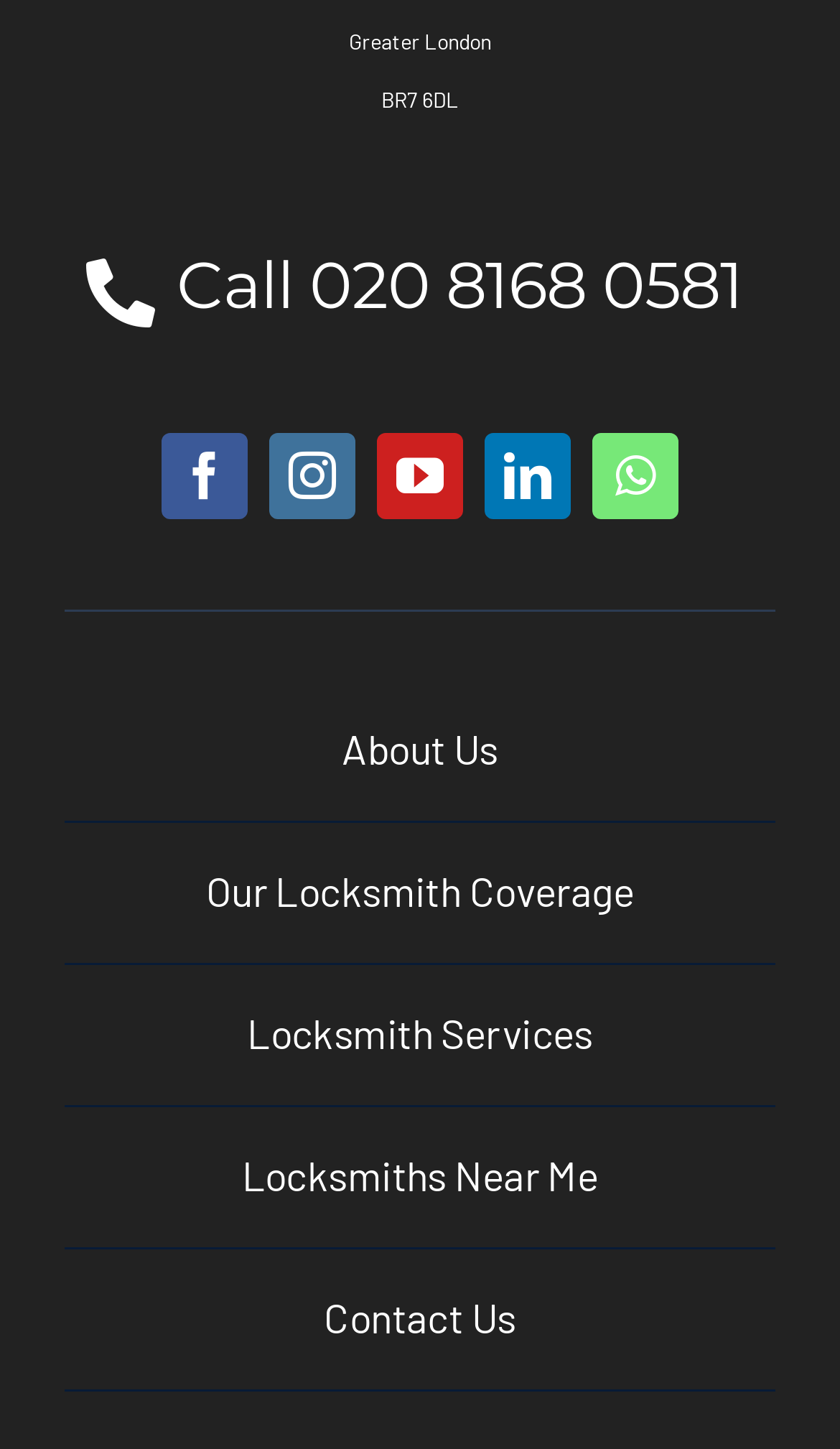What is the location of the locksmith?
Could you please answer the question thoroughly and with as much detail as possible?

I found the location by looking at the static text elements 'Greater London' and 'BR7 6DL' which are located near the top of the page.